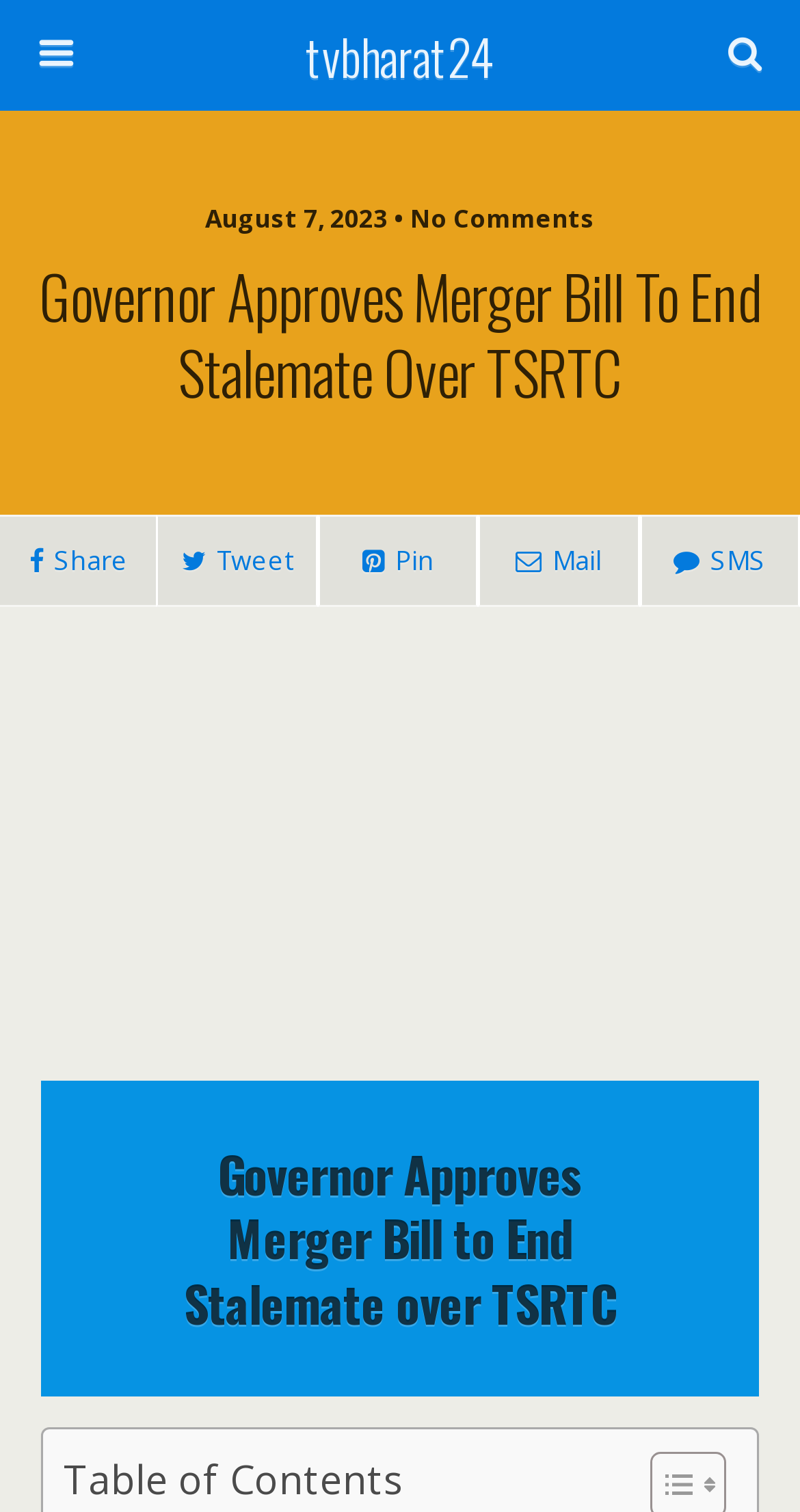Answer the question using only a single word or phrase: 
What is the date of the news article?

August 7, 2023